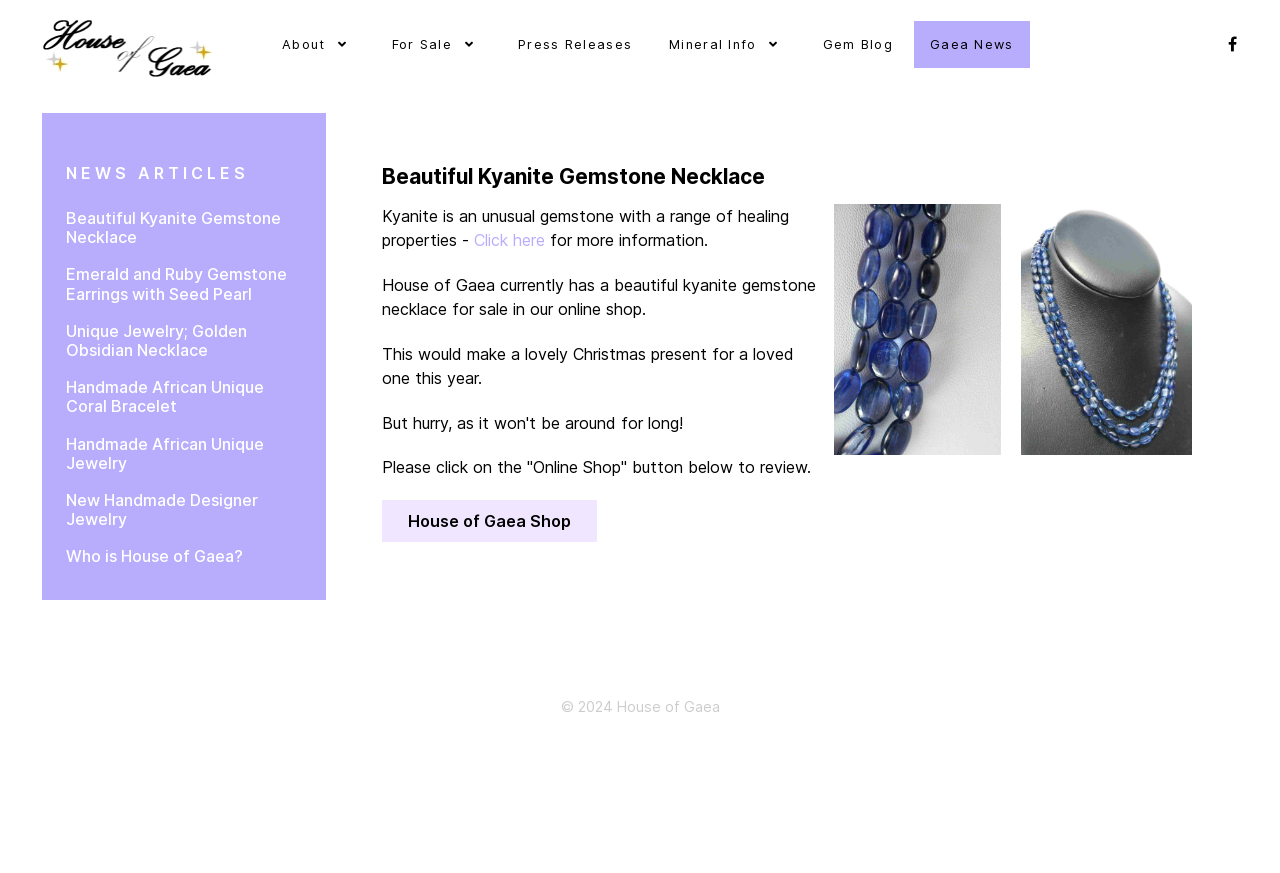Locate the bounding box coordinates of the area to click to fulfill this instruction: "Sign up now". The bounding box should be presented as four float numbers between 0 and 1, in the order [left, top, right, bottom].

None